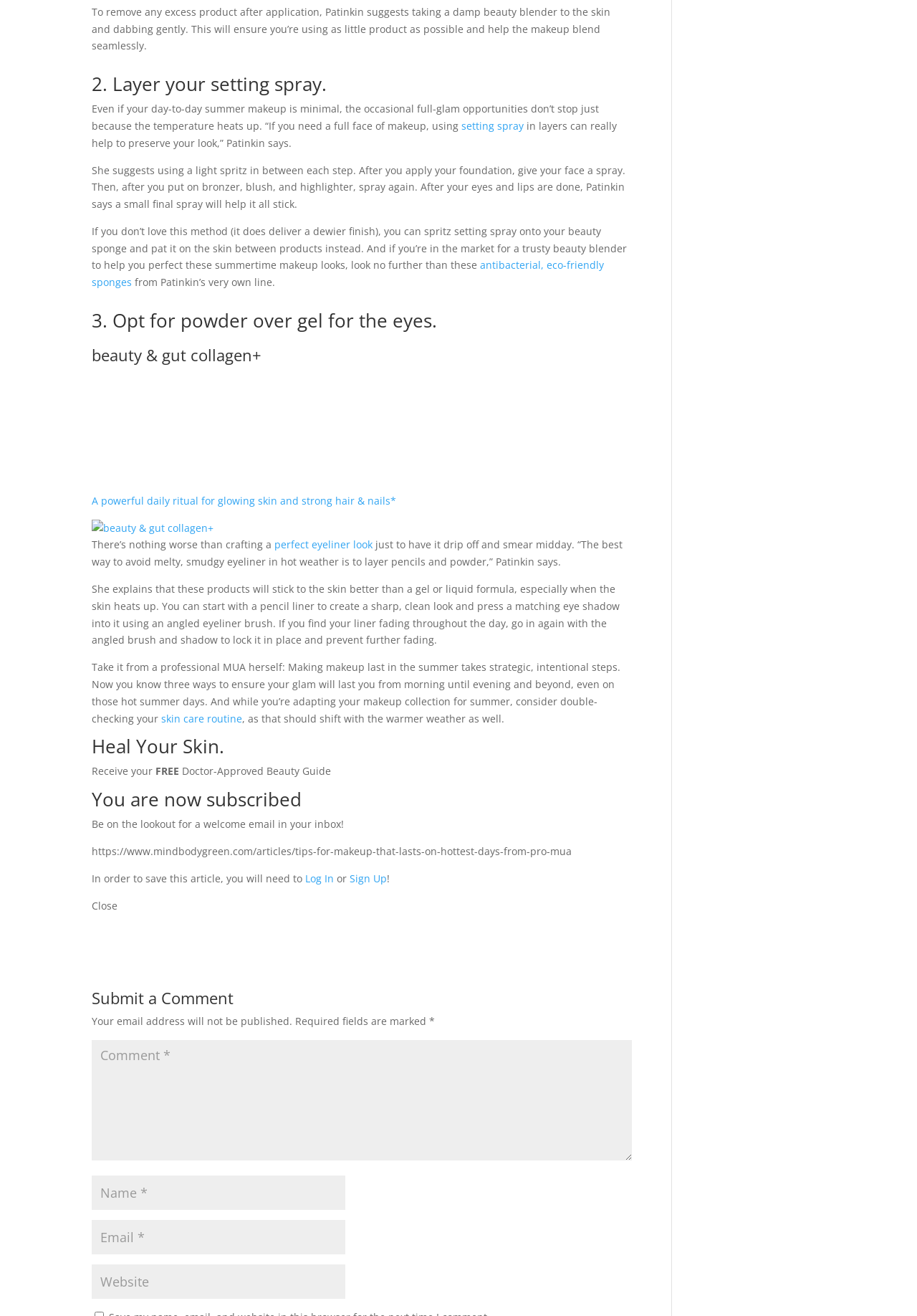Please specify the bounding box coordinates of the element that should be clicked to execute the given instruction: 'Click on the link 'perfect eyeliner look''. Ensure the coordinates are four float numbers between 0 and 1, expressed as [left, top, right, bottom].

[0.299, 0.409, 0.406, 0.419]